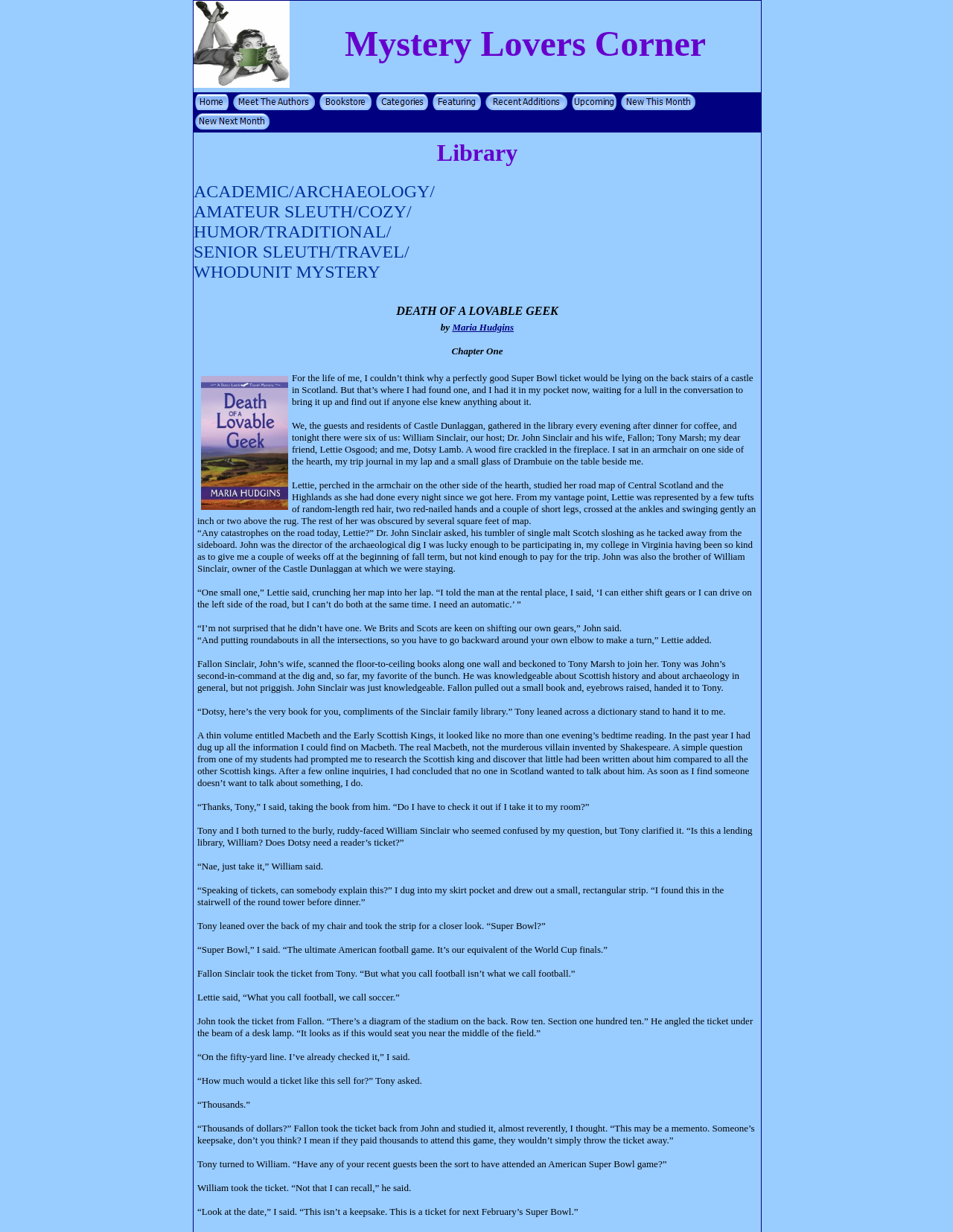Provide the bounding box coordinates, formatted as (top-left x, top-left y, bottom-right x, bottom-right y), with all values being floating point numbers between 0 and 1. Identify the bounding box of the UI element that matches the description: alt="New Next Month"

[0.205, 0.098, 0.283, 0.107]